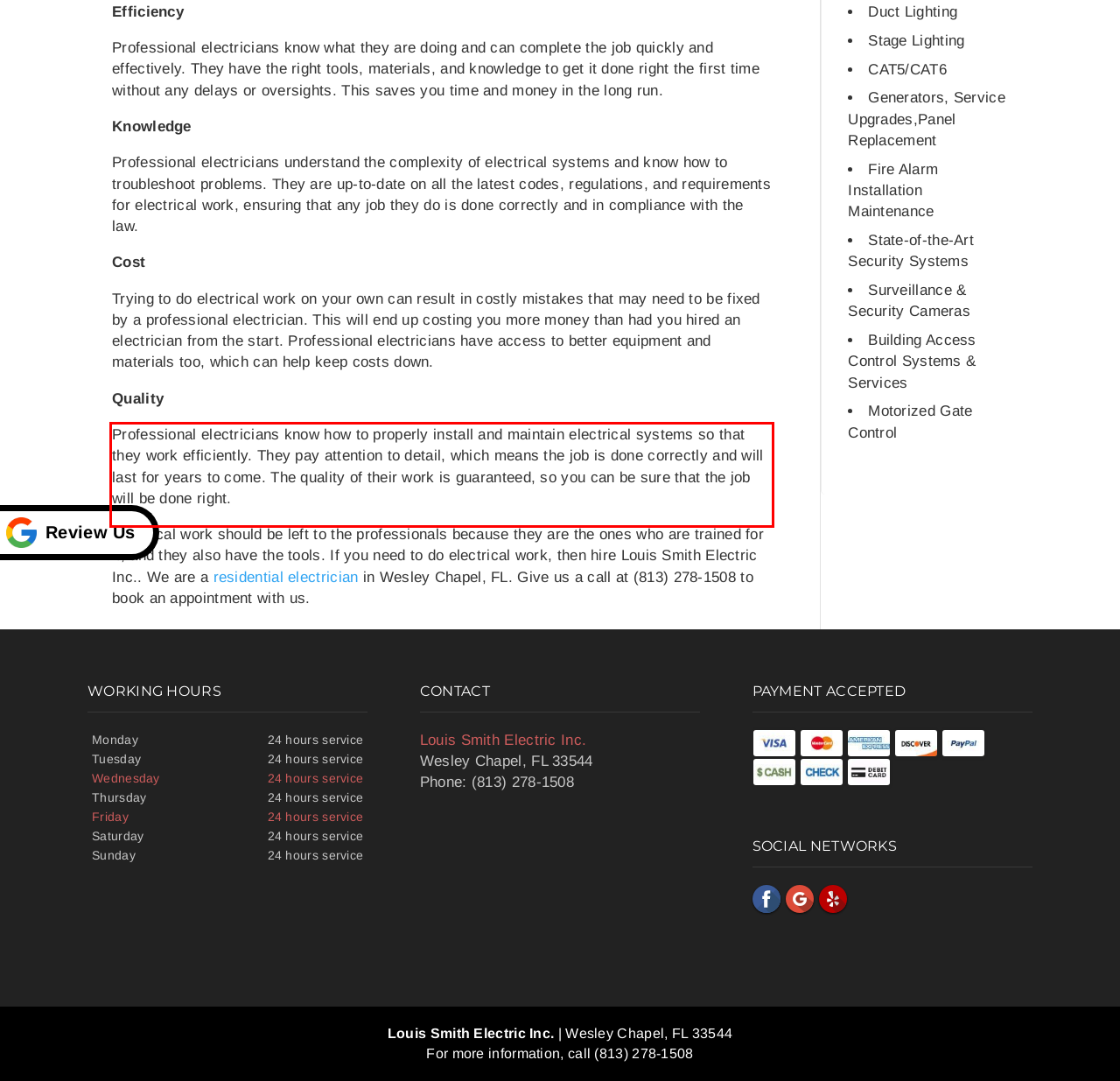Identify and extract the text within the red rectangle in the screenshot of the webpage.

Professional electricians know how to properly install and maintain electrical systems so that they work efficiently. They pay attention to detail, which means the job is done correctly and will last for years to come. The quality of their work is guaranteed, so you can be sure that the job will be done right.